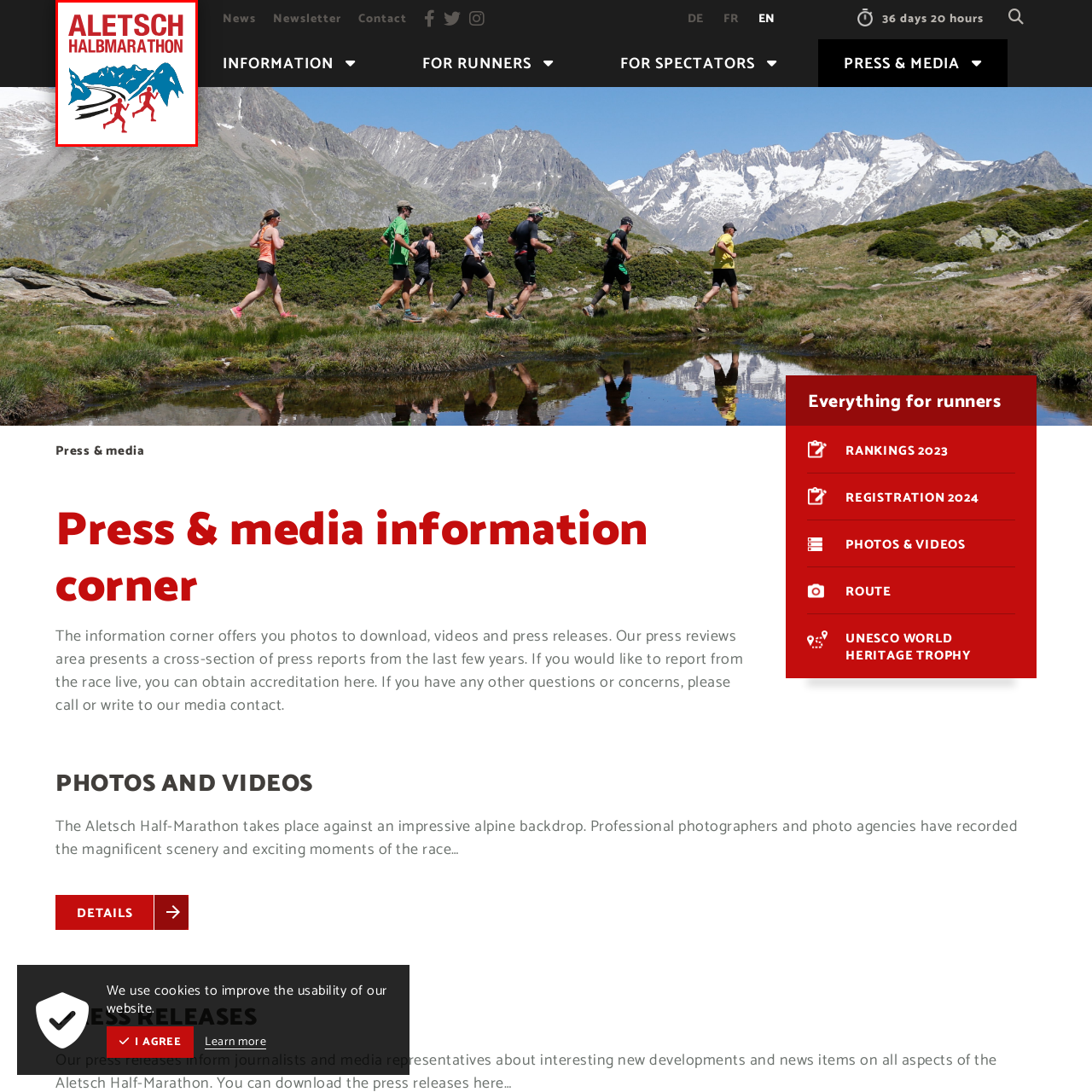How many runner silhouettes are in the logo?
Analyze the image enclosed by the red bounding box and reply with a one-word or phrase answer.

Two